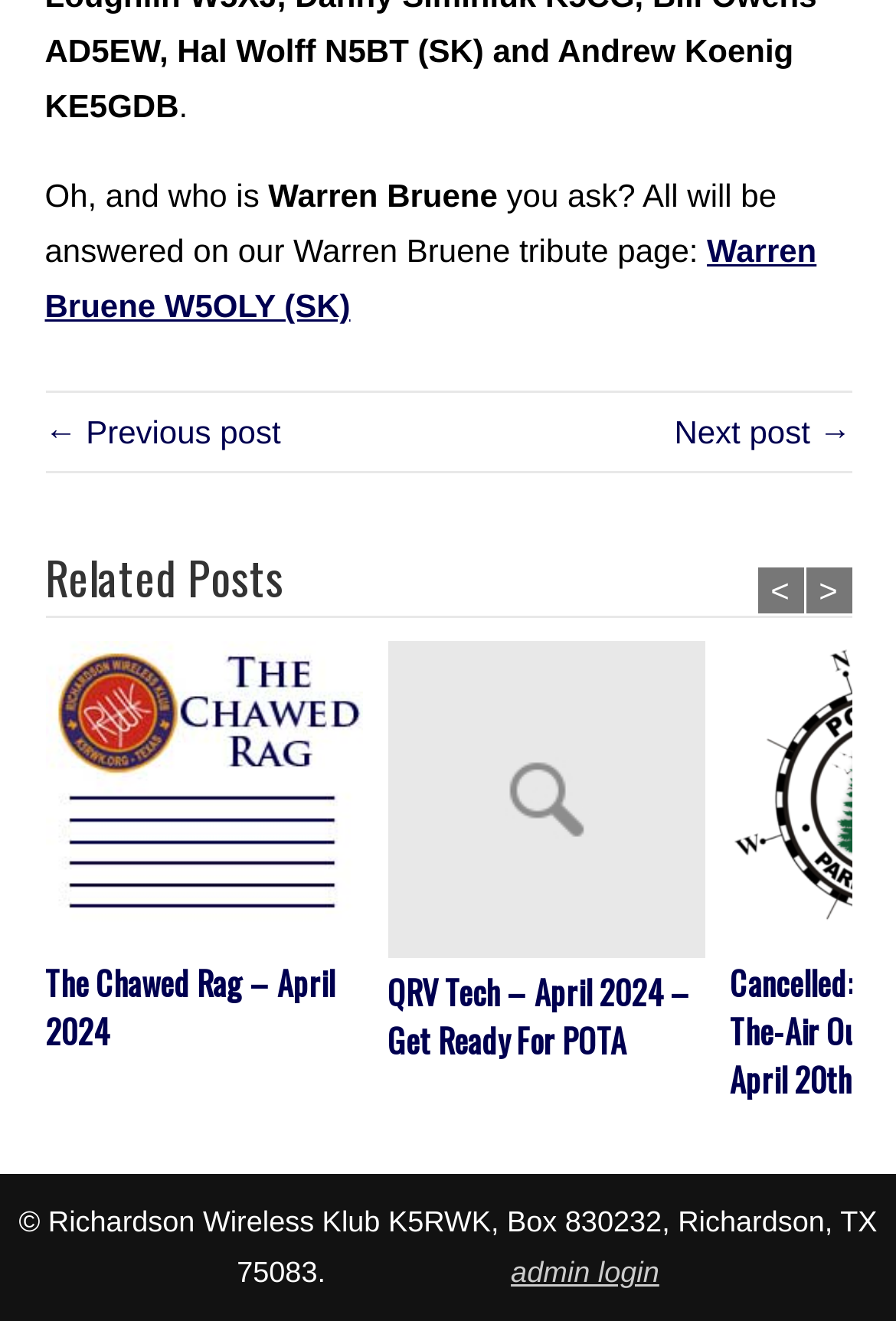Highlight the bounding box coordinates of the element you need to click to perform the following instruction: "Go to the next post."

[0.752, 0.313, 0.95, 0.341]